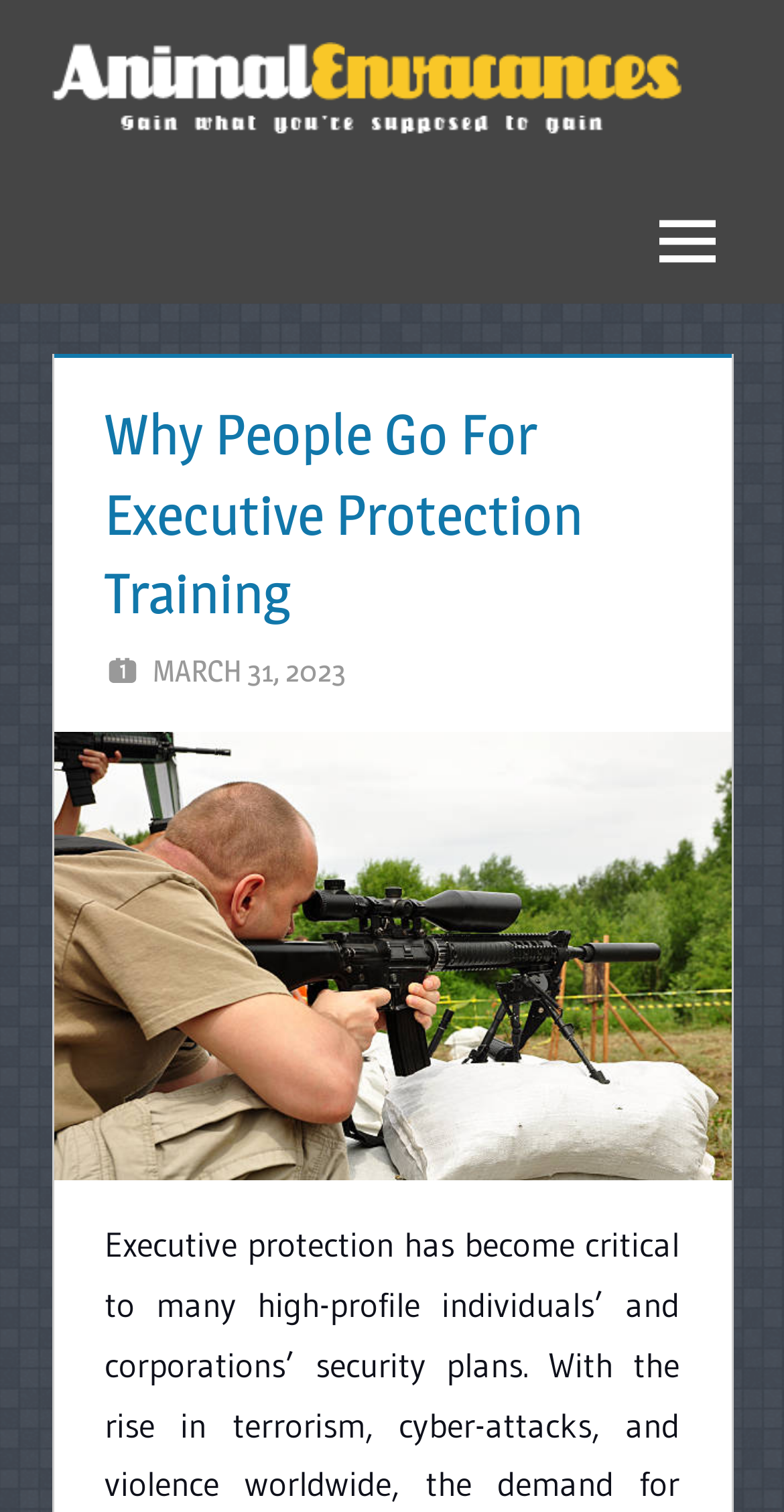Based on the element description March 31, 2023, identify the bounding box of the UI element in the given webpage screenshot. The coordinates should be in the format (top-left x, top-left y, bottom-right x, bottom-right y) and must be between 0 and 1.

[0.195, 0.43, 0.441, 0.456]